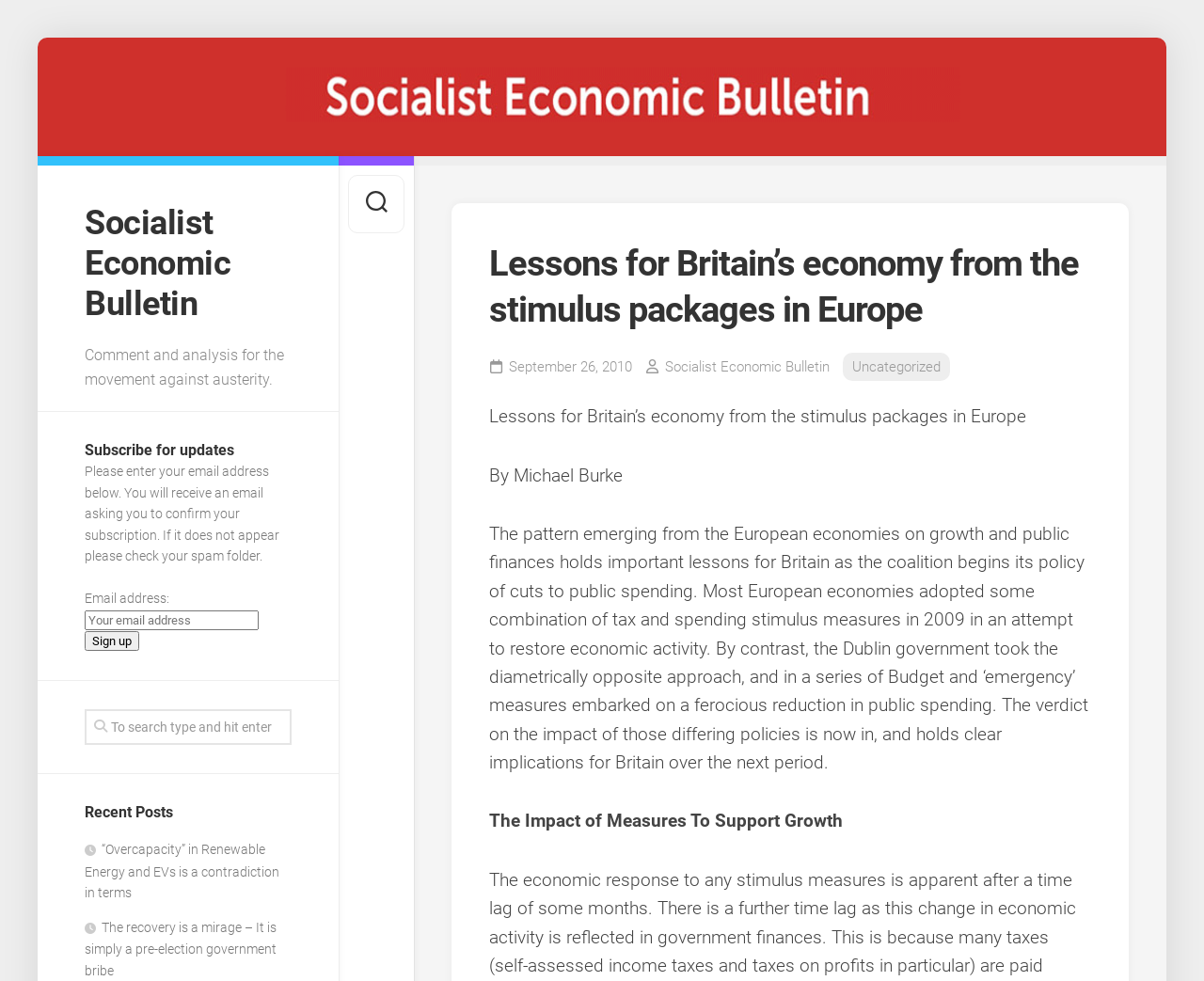Respond to the question below with a single word or phrase: What is the author of the article?

Michael Burke